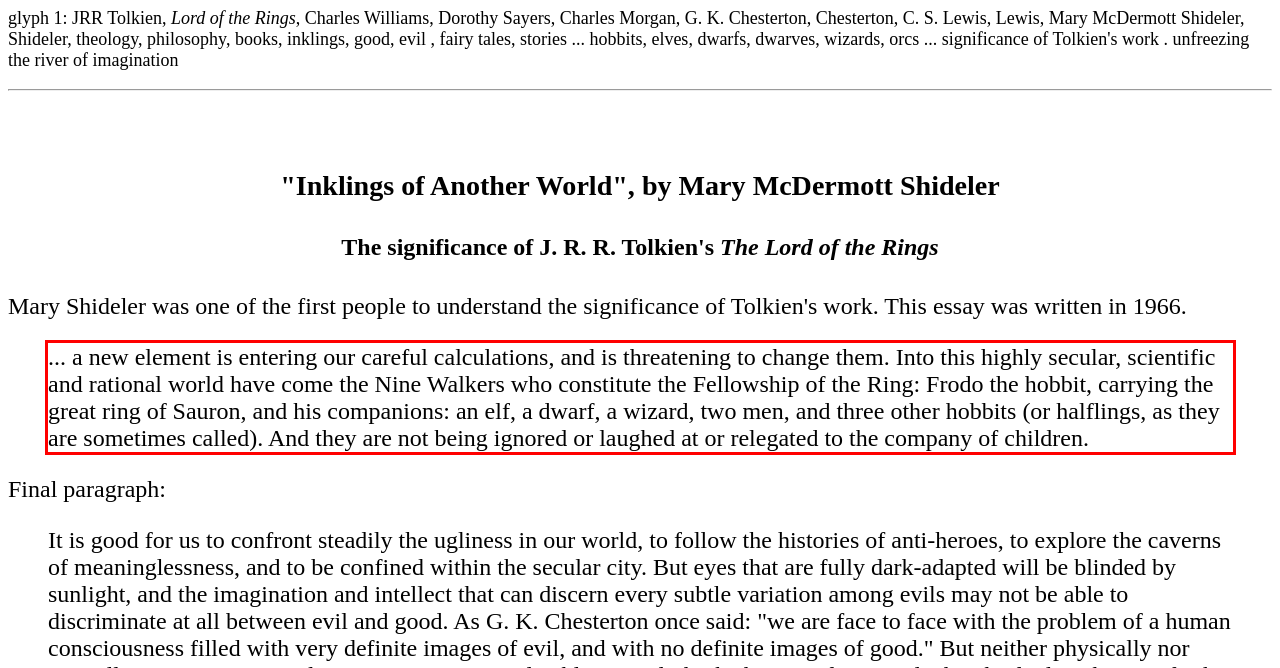Please use OCR to extract the text content from the red bounding box in the provided webpage screenshot.

... a new element is entering our careful calculations, and is threatening to change them. Into this highly secular, scientific and rational world have come the Nine Walkers who constitute the Fellowship of the Ring: Frodo the hobbit, carrying the great ring of Sauron, and his companions: an elf, a dwarf, a wizard, two men, and three other hobbits (or halflings, as they are sometimes called). And they are not being ignored or laughed at or relegated to the company of children.